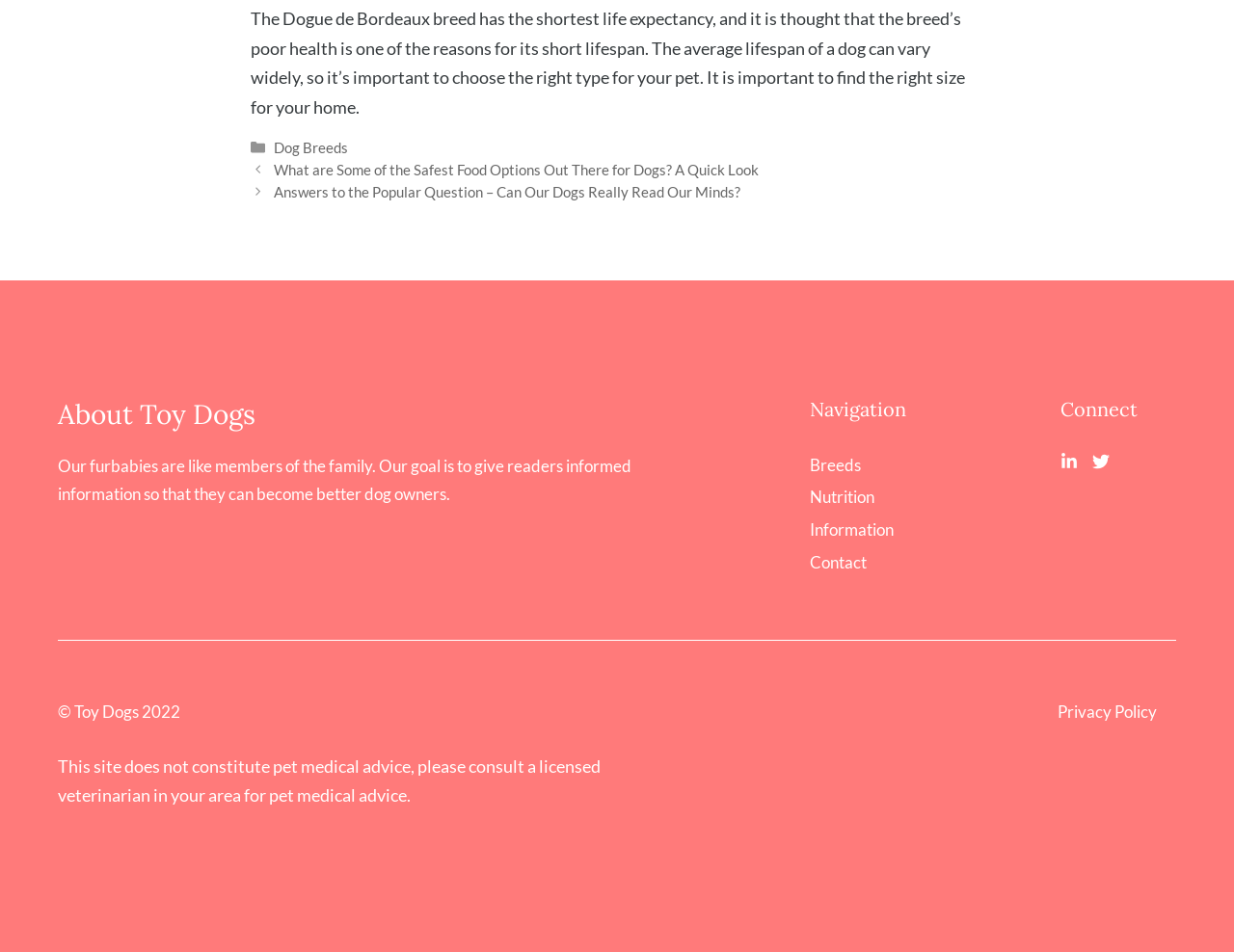Kindly determine the bounding box coordinates for the area that needs to be clicked to execute this instruction: "Check privacy policy".

[0.857, 0.734, 0.938, 0.763]